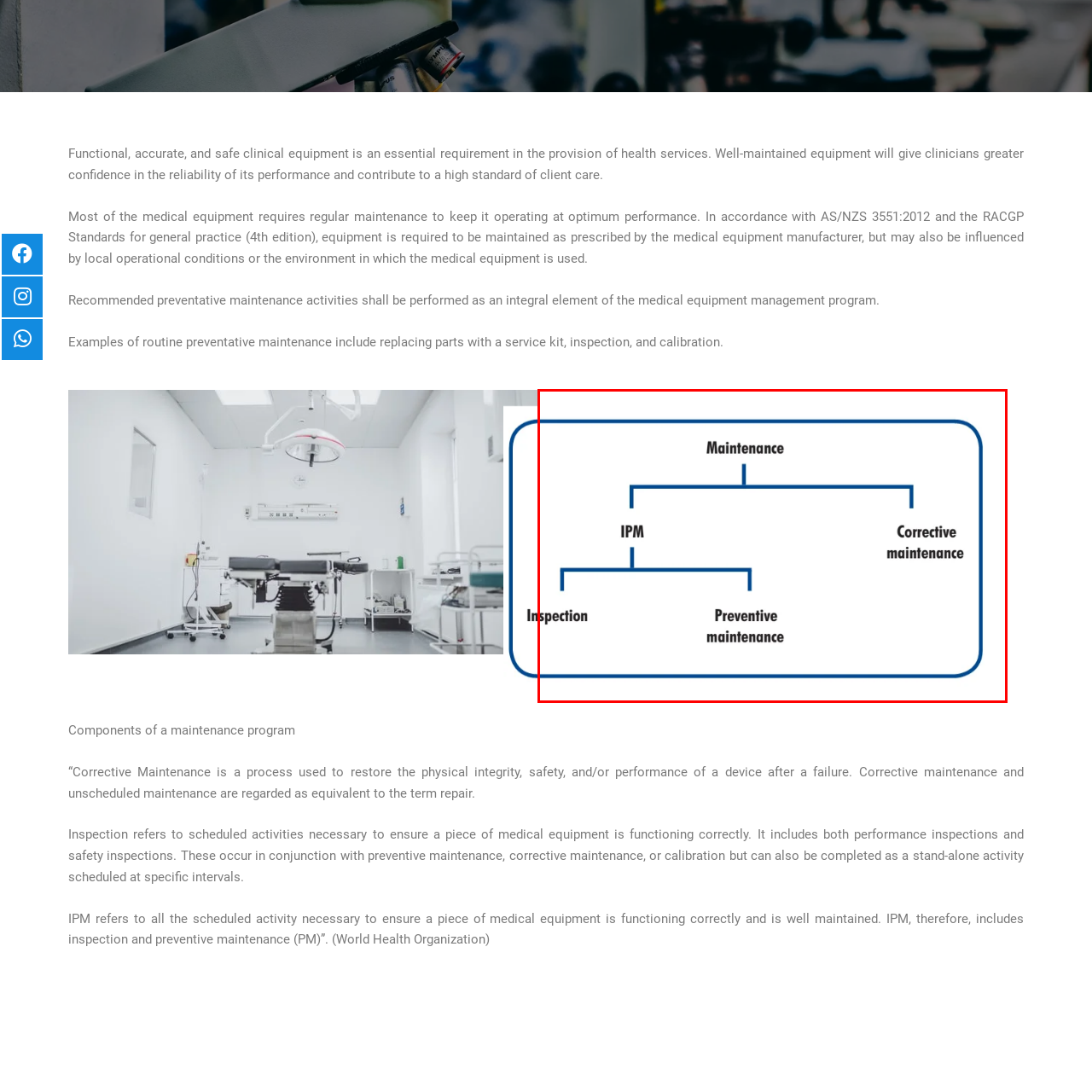What is the purpose of a maintenance program?
Examine the image outlined by the red bounding box and answer the question with as much detail as possible.

The caption states that the systematic approach of a maintenance program is required to ensure the safety, performance, and reliability of medical equipment in healthcare settings. This implies that the ultimate goal of a maintenance program is to guarantee the proper functioning of medical equipment, which is crucial in healthcare environments.